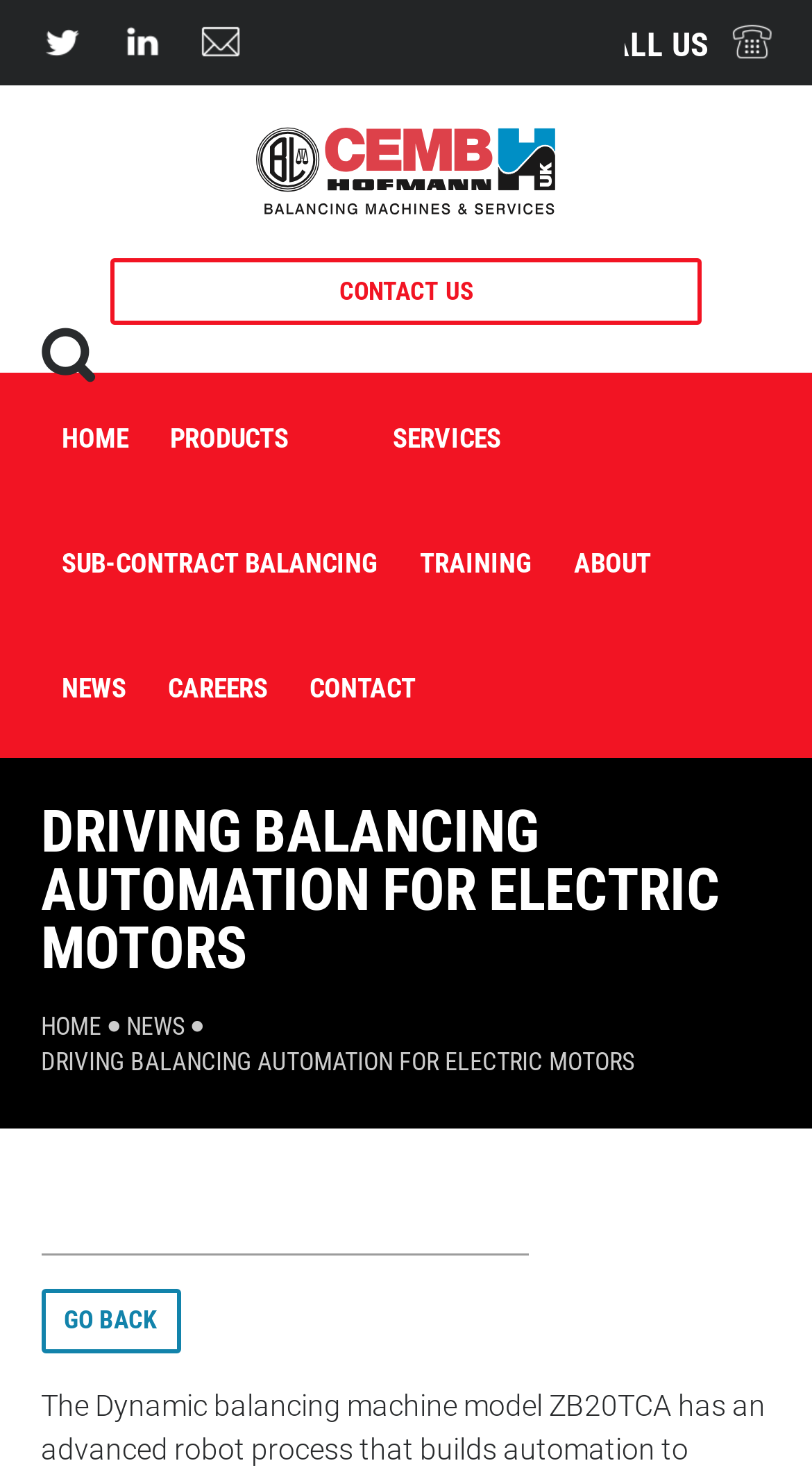Given the element description title="CEMB Hofmann UK", identify the bounding box coordinates for the UI element on the webpage screenshot. The format should be (top-left x, top-left y, bottom-right x, bottom-right y), with values between 0 and 1.

[0.315, 0.123, 0.685, 0.15]